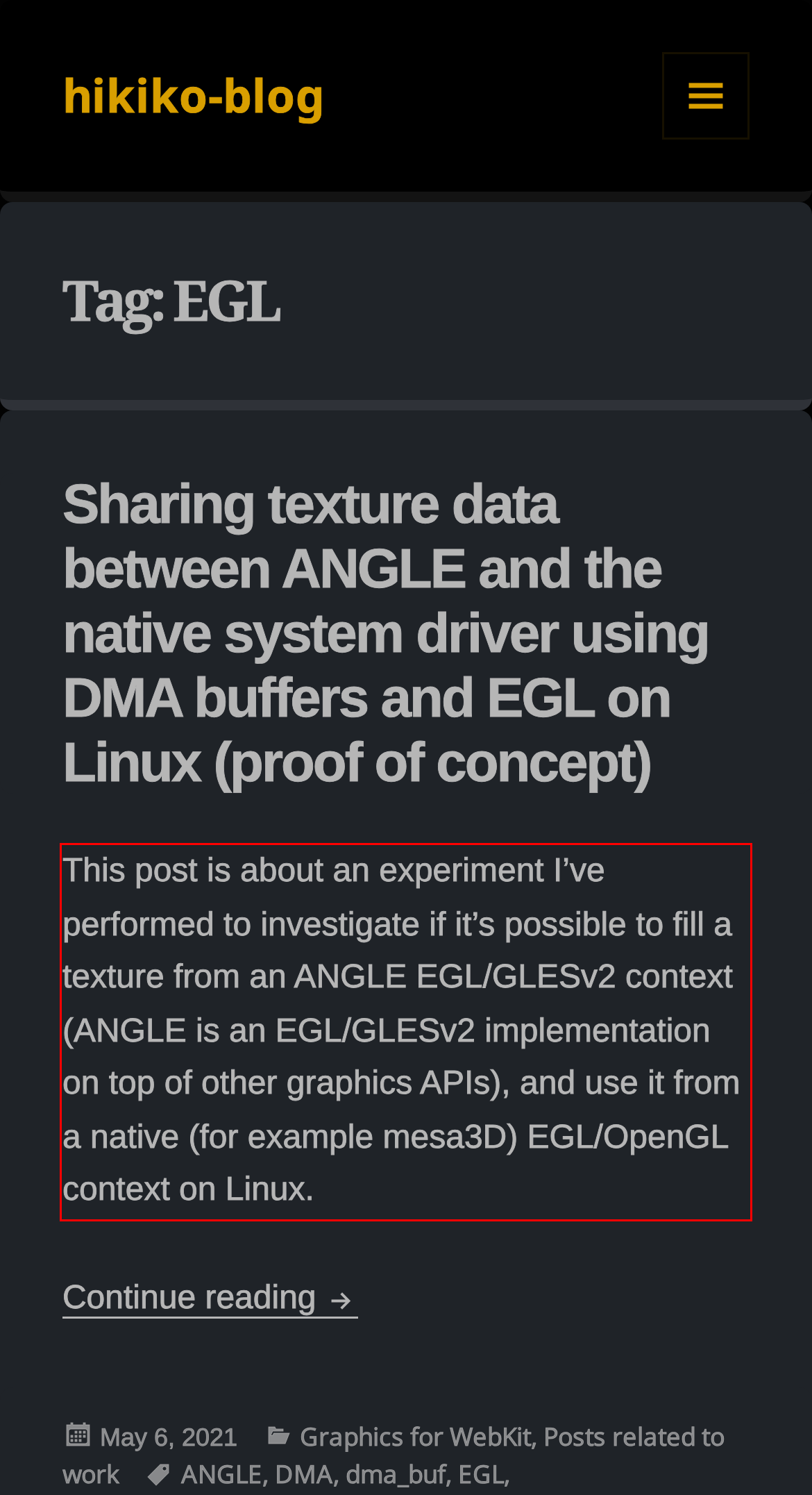In the screenshot of the webpage, find the red bounding box and perform OCR to obtain the text content restricted within this red bounding box.

This post is about an experiment I’ve performed to investigate if it’s possible to fill a texture from an ANGLE EGL/GLESv2 context (ANGLE is an EGL/GLESv2 implementation on top of other graphics APIs), and use it from a native (for example mesa3D) EGL/OpenGL context on Linux.